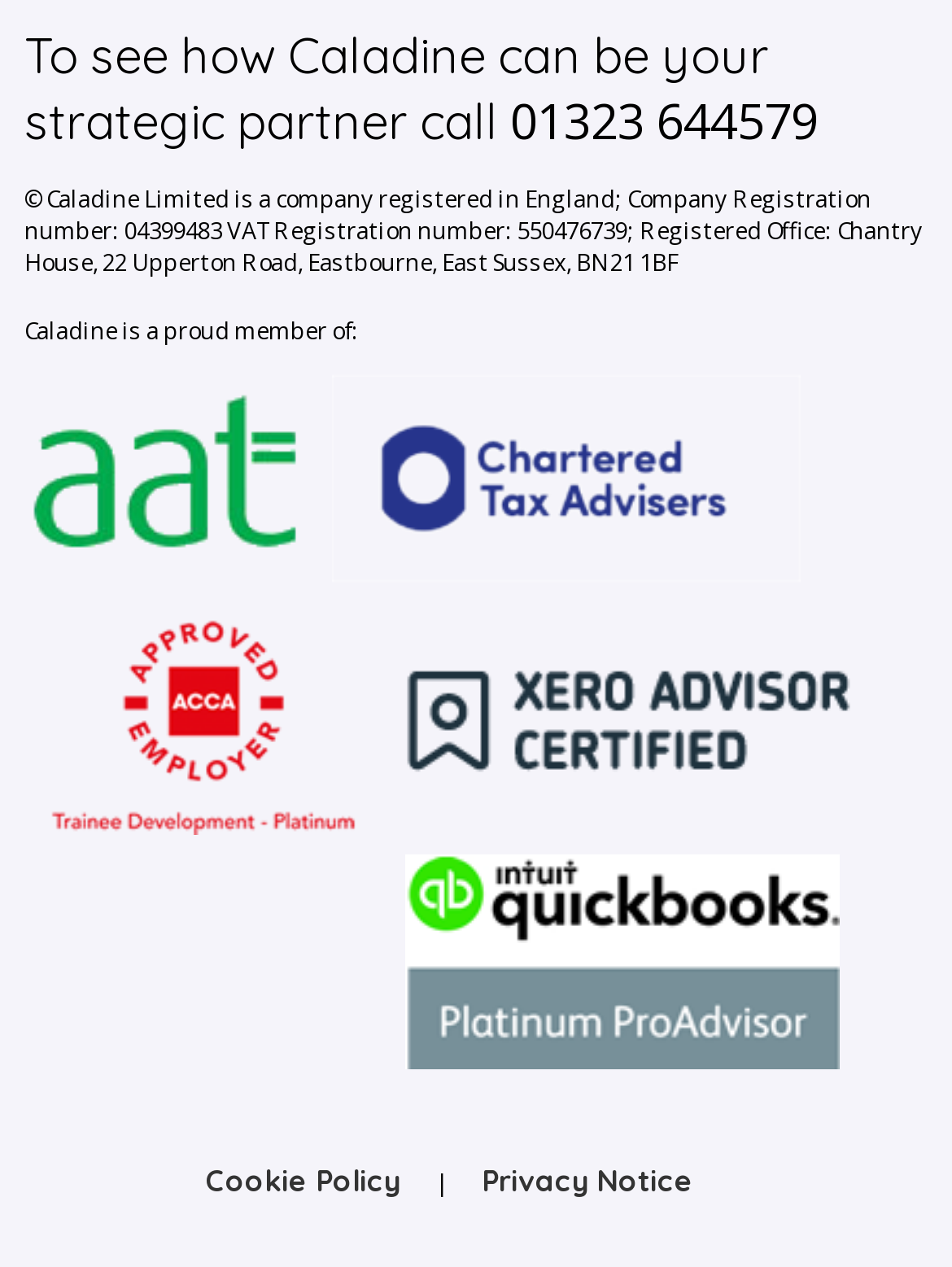Determine the bounding box coordinates for the area that needs to be clicked to fulfill this task: "Call the phone number". The coordinates must be given as four float numbers between 0 and 1, i.e., [left, top, right, bottom].

[0.536, 0.069, 0.859, 0.121]